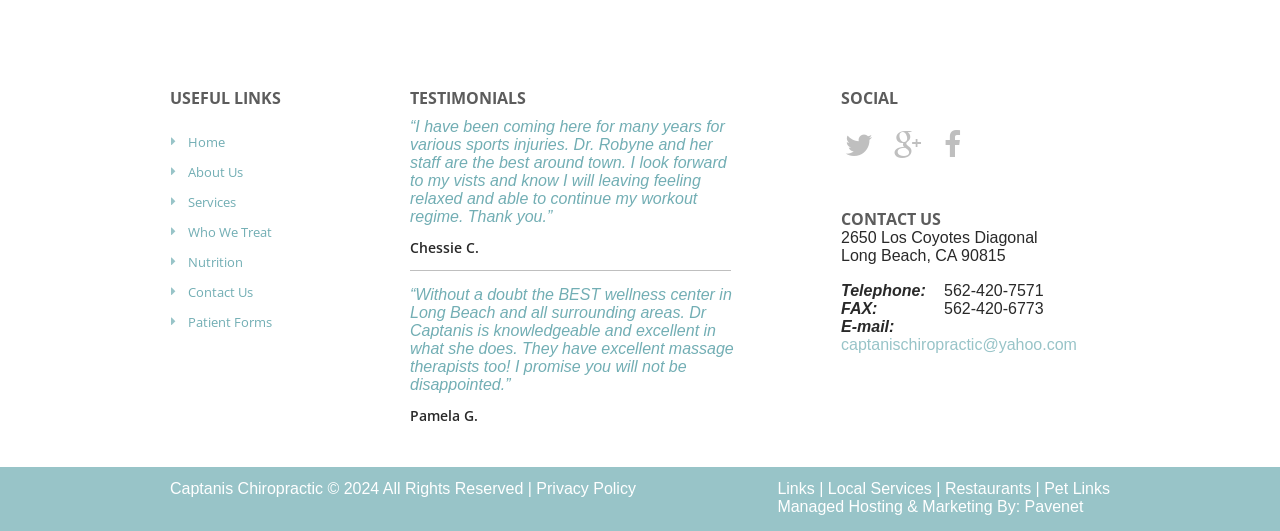Please answer the following question using a single word or phrase: 
What is the phone number of the chiropractic center?

562-420-7571